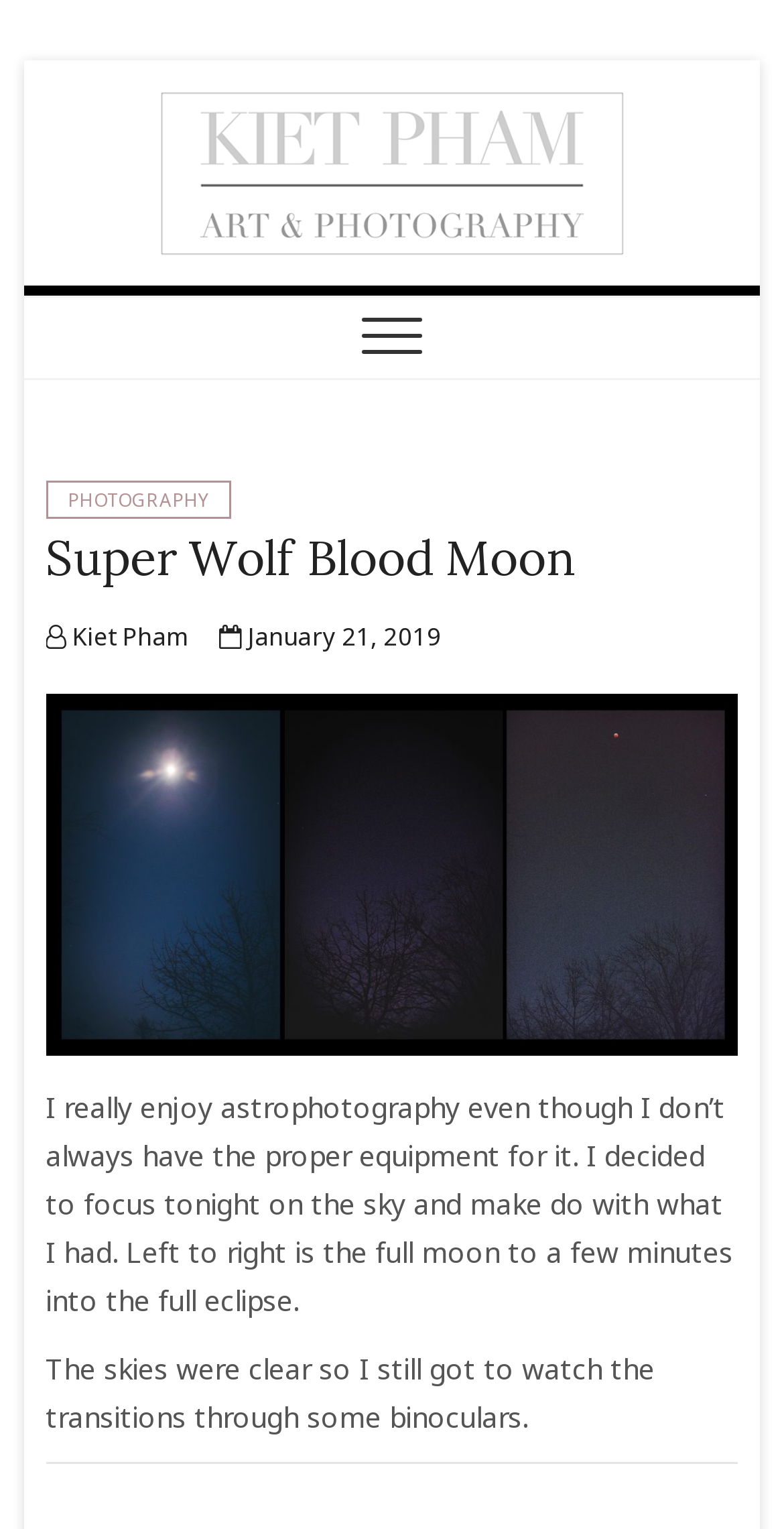Write an exhaustive caption that covers the webpage's main aspects.

The webpage is about Kiet Pham's art and photography, specifically featuring a project called "Super Wolf Blood Moon". At the top left corner, there is a "Skip to content" link. Next to it, on the top center, is the website's title "Kiet Pham Art & Photography" which is also an image and a heading. Below the title, there is a subheading "ARTWORK & PHOTOGRAPHY BY KIET Q. PHAM".

On the top right corner, there is a main menu navigation with a button that can be expanded. When expanded, it reveals a menu with links to "PHOTOGRAPHY" and "Super Wolf Blood Moon". The "Super Wolf Blood Moon" link is also a heading.

Below the main menu, there is a figure with a description of the "Super Wolf Blood Moon" project. The description is divided into two paragraphs. The first paragraph explains that the author enjoys astrophotography and decided to focus on the sky despite not having the proper equipment. The second paragraph mentions that the skies were clear, allowing the author to watch the transitions through binoculars.

The overall structure of the webpage is organized, with clear headings and concise text. The main content is focused on the "Super Wolf Blood Moon" project, with a prominent image and detailed description.